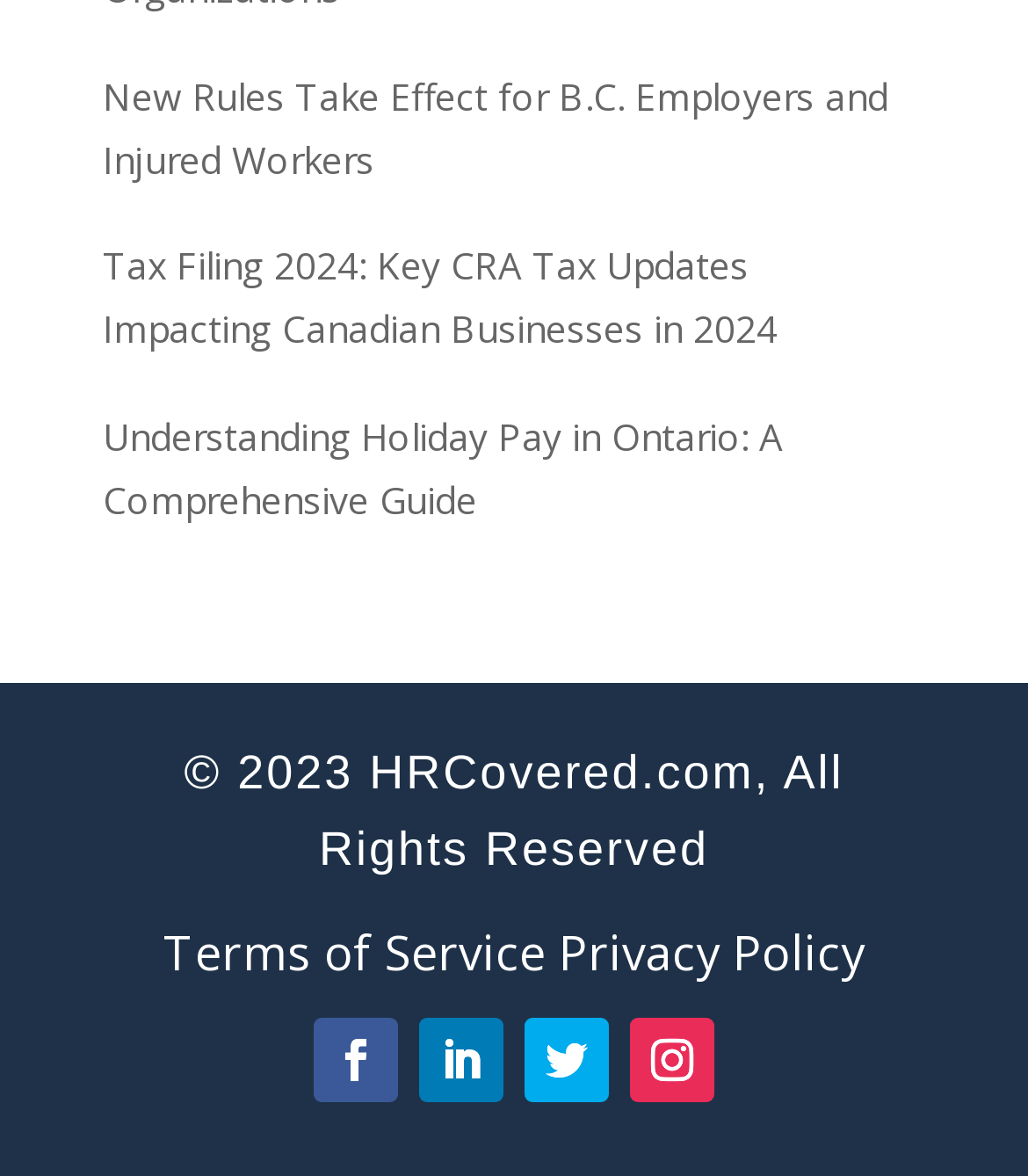How many links are there in the footer section? Refer to the image and provide a one-word or short phrase answer.

5